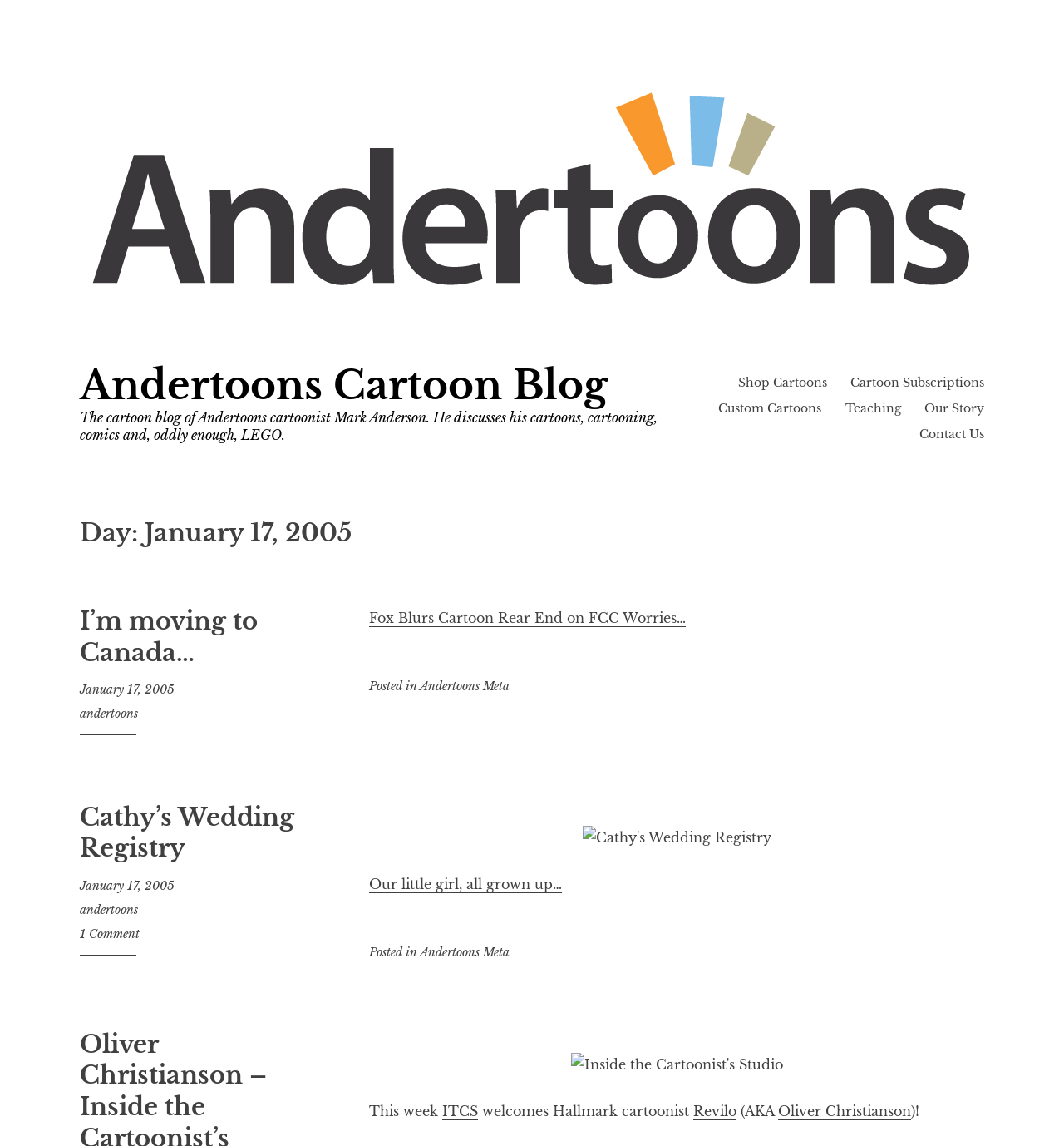What is the name of the cartoonist who writes this blog?
Provide a thorough and detailed answer to the question.

The answer can be found in the static text element 'The cartoon blog of Andertoons cartoonist Mark Anderson. He discusses his cartoons, cartooning, comics and, oddly enough, LEGO.' which provides information about the author of the blog.